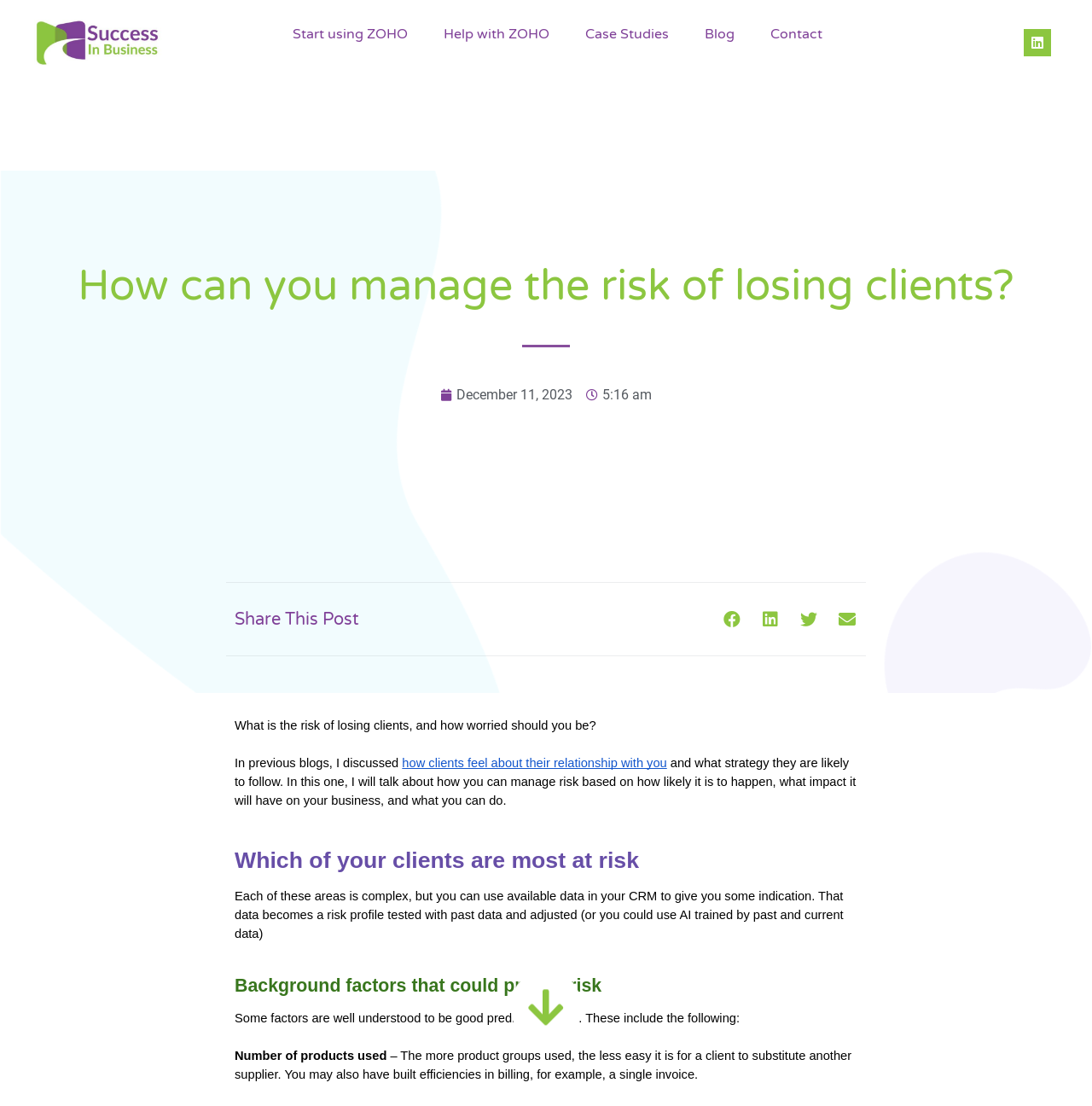What is one of the background factors that could predict risk?
Carefully examine the image and provide a detailed answer to the question.

One of the background factors that could predict risk is the number of products used, which is mentioned in the text as a factor that makes it less easy for a client to substitute another supplier.